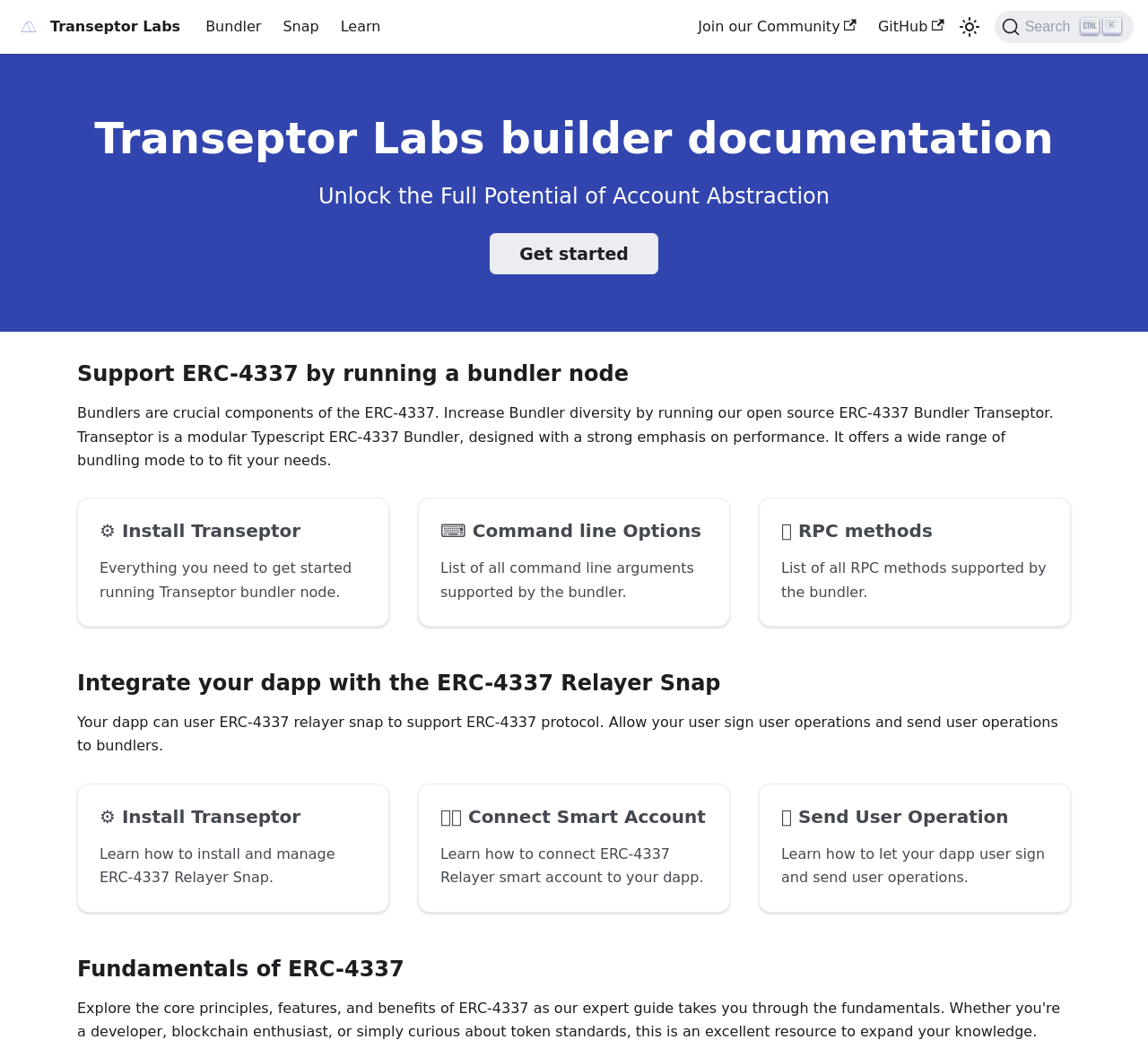What is the name of the protocol supported by the ERC-4337 Relayer Snap?
Use the image to give a comprehensive and detailed response to the question.

The webpage mentions that the ERC-4337 Relayer Snap supports the ERC-4337 protocol, which allows dapps to user operations and send user operations to bundlers.